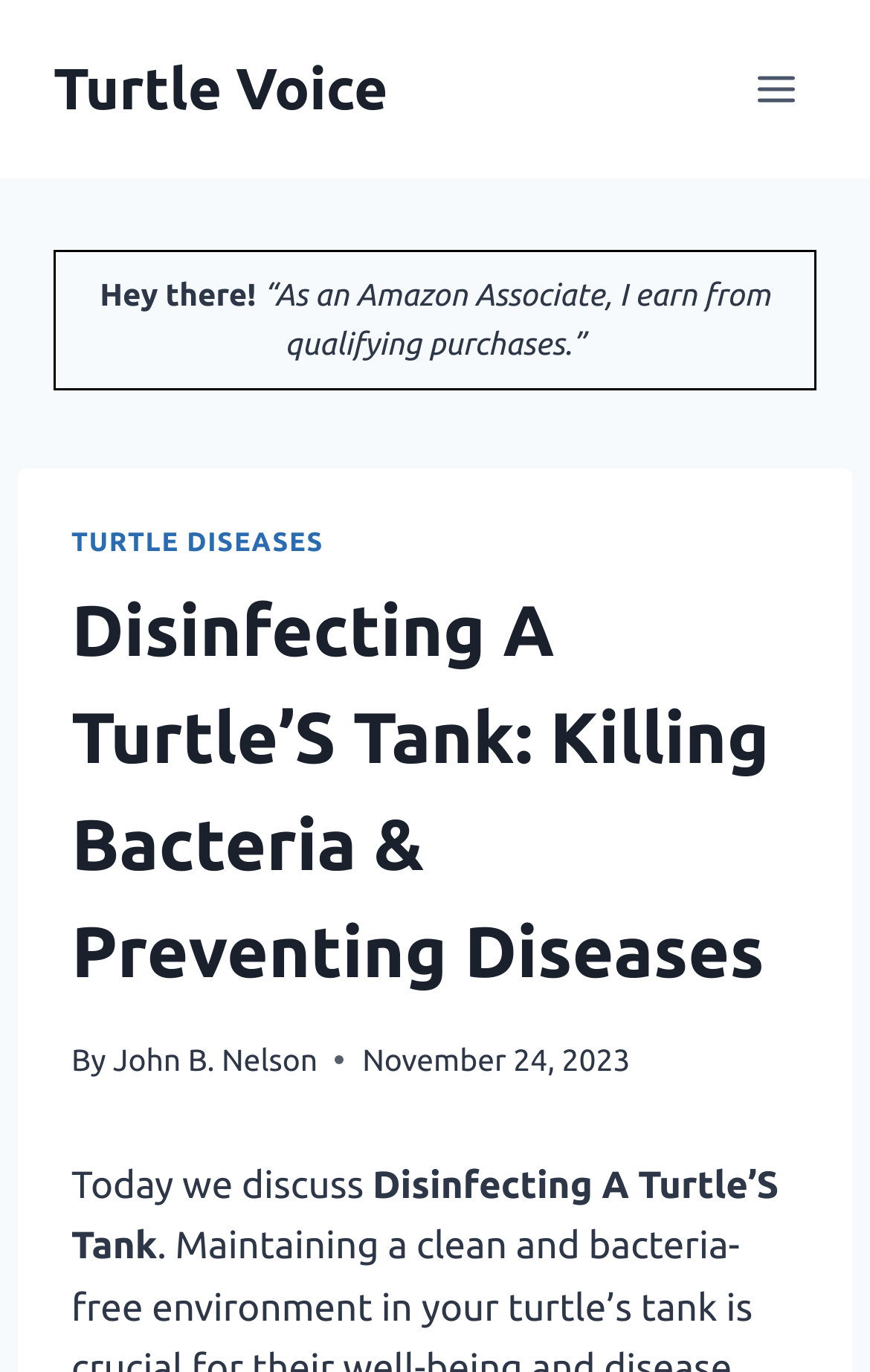Locate the bounding box of the user interface element based on this description: "parent_node: Jul '12".

None